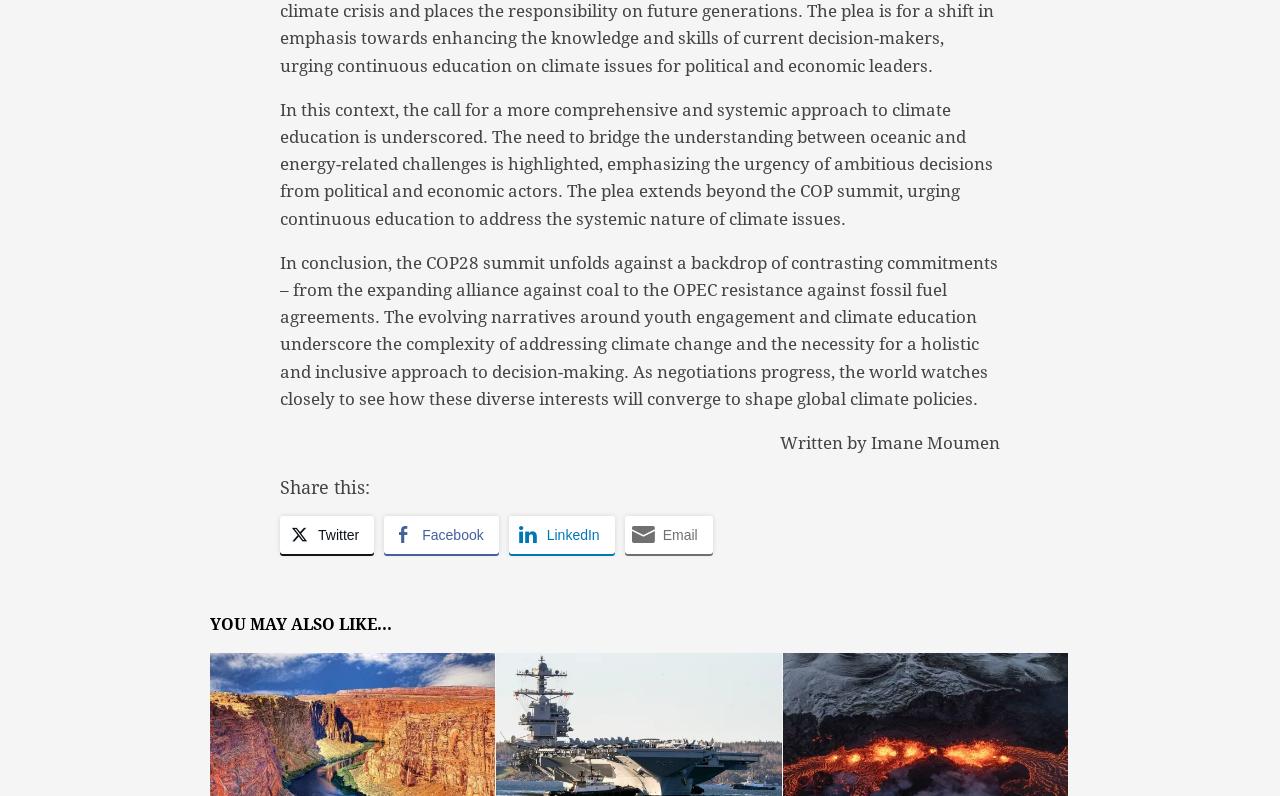How many social media share buttons are there?
Craft a detailed and extensive response to the question.

I counted the number of social media share buttons below the 'Share this:' text, which are Twitter Share, Facebook Share, LinkedIn Share, and Share through Email, totaling 4 buttons.